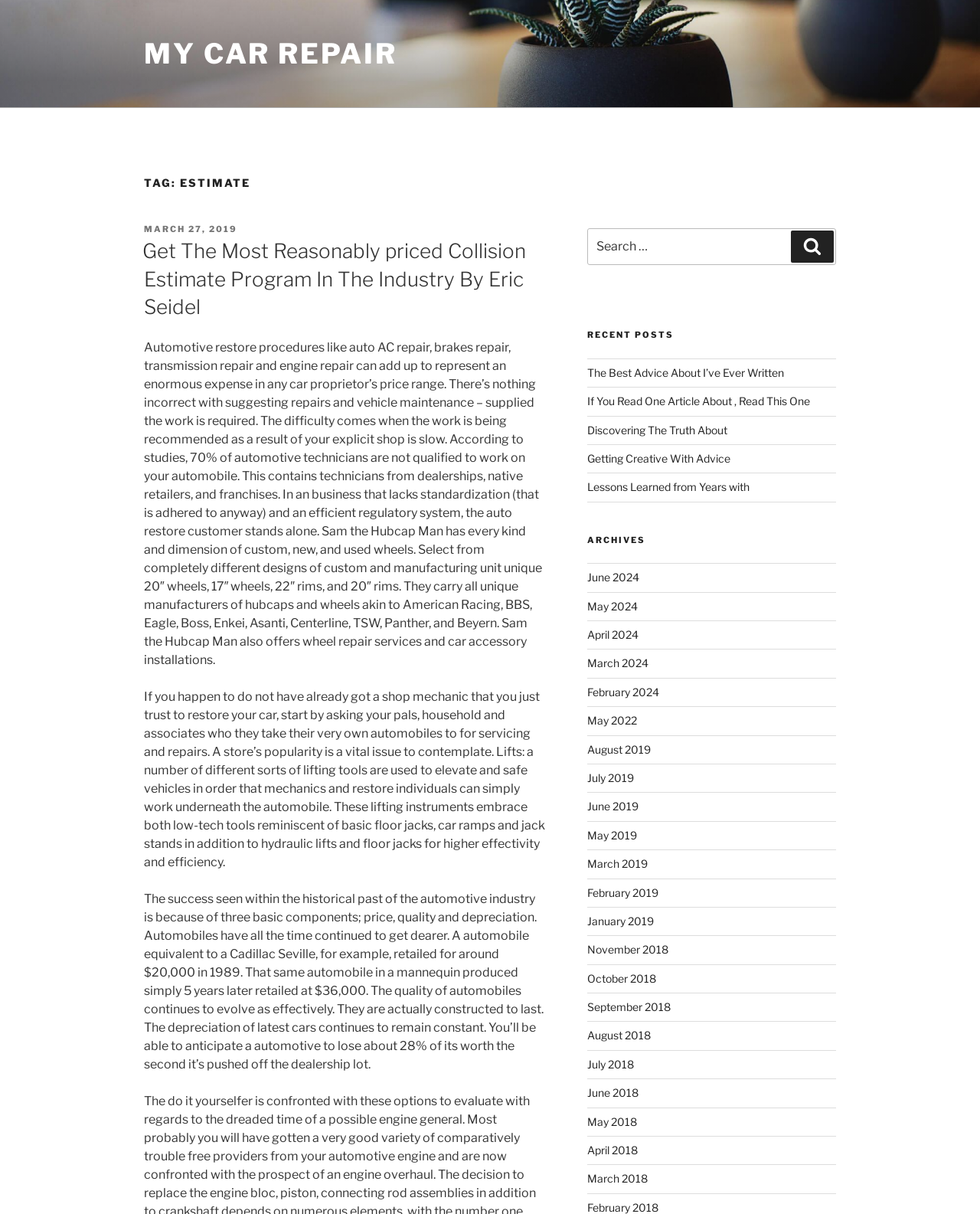Identify the bounding box coordinates of the region that should be clicked to execute the following instruction: "Read the recent post 'The Best Advice About I’ve Ever Written'".

[0.599, 0.301, 0.8, 0.312]